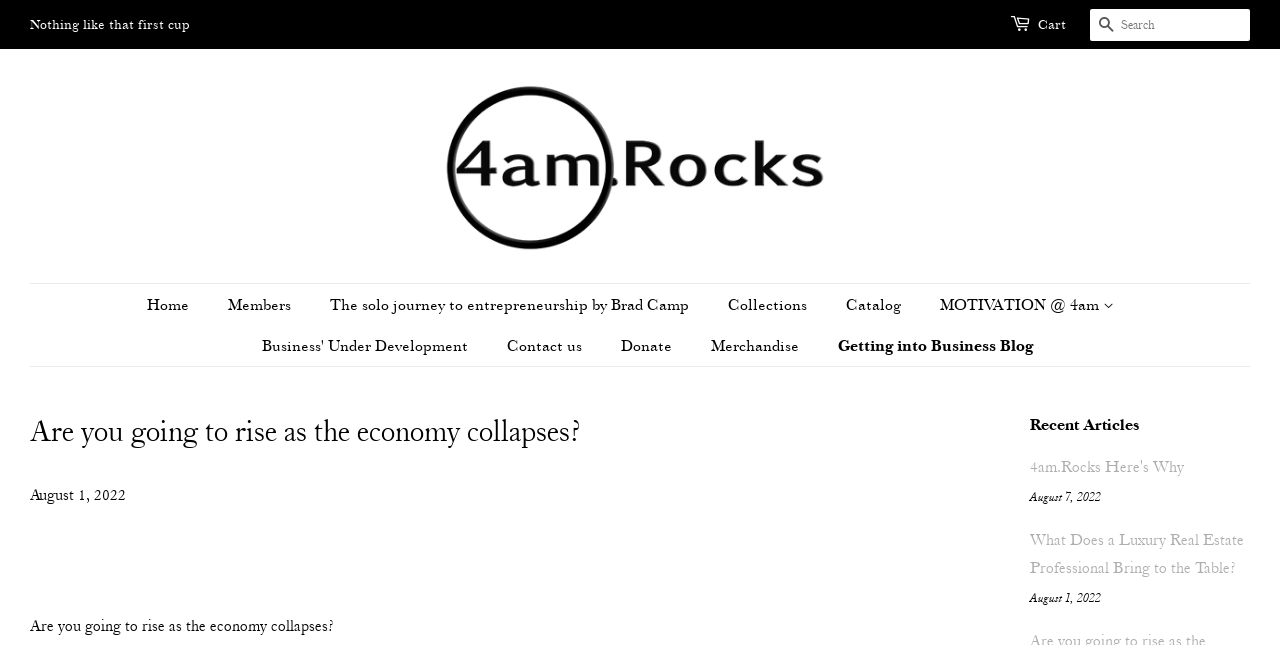Identify and provide the main heading of the webpage.

Are you going to rise as the economy collapses?